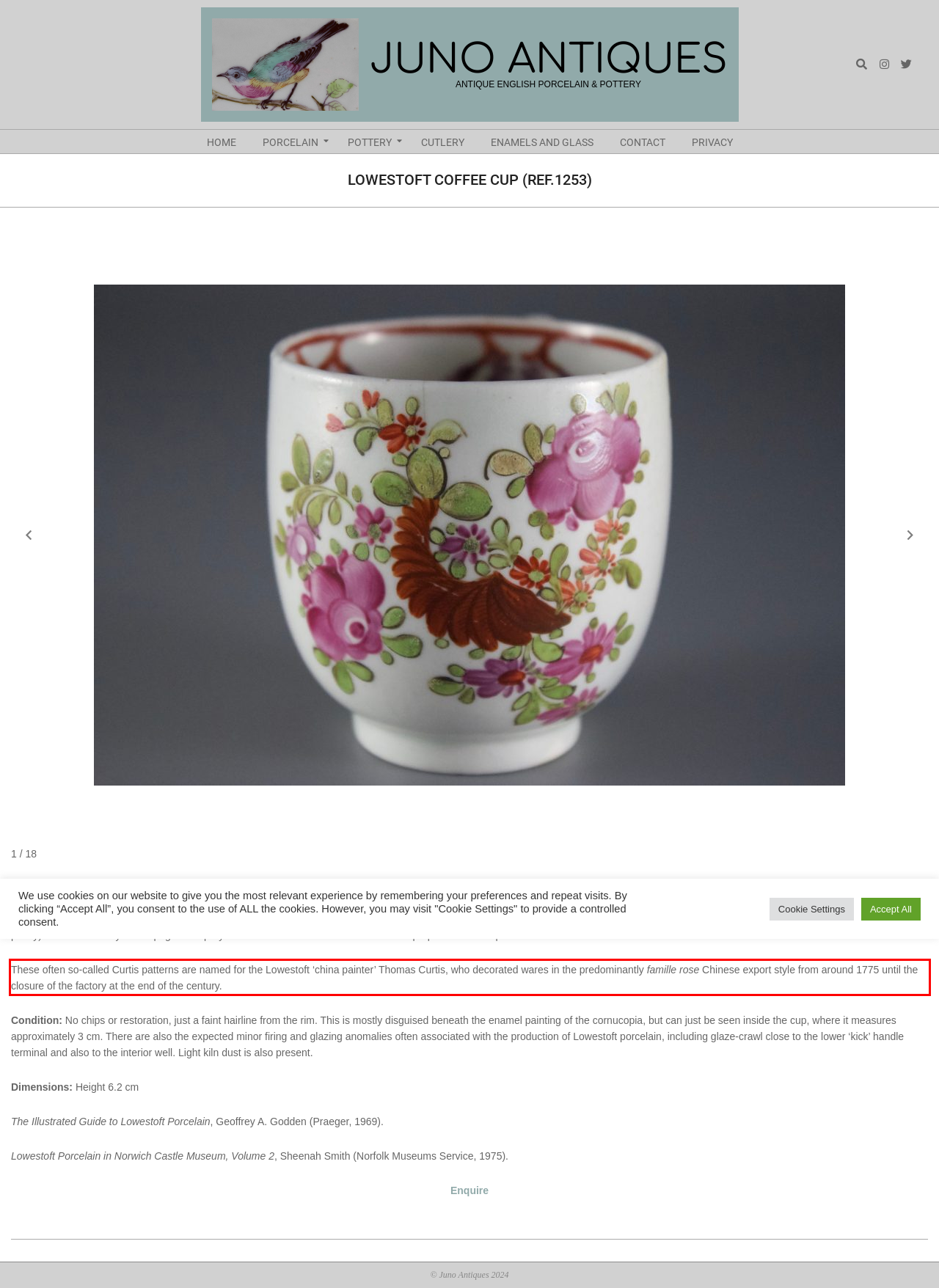Please examine the screenshot of the webpage and read the text present within the red rectangle bounding box.

These often so-called Curtis patterns are named for the Lowestoft ‘china painter’ Thomas Curtis, who decorated wares in the predominantly famille rose Chinese export style from around 1775 until the closure of the factory at the end of the century.